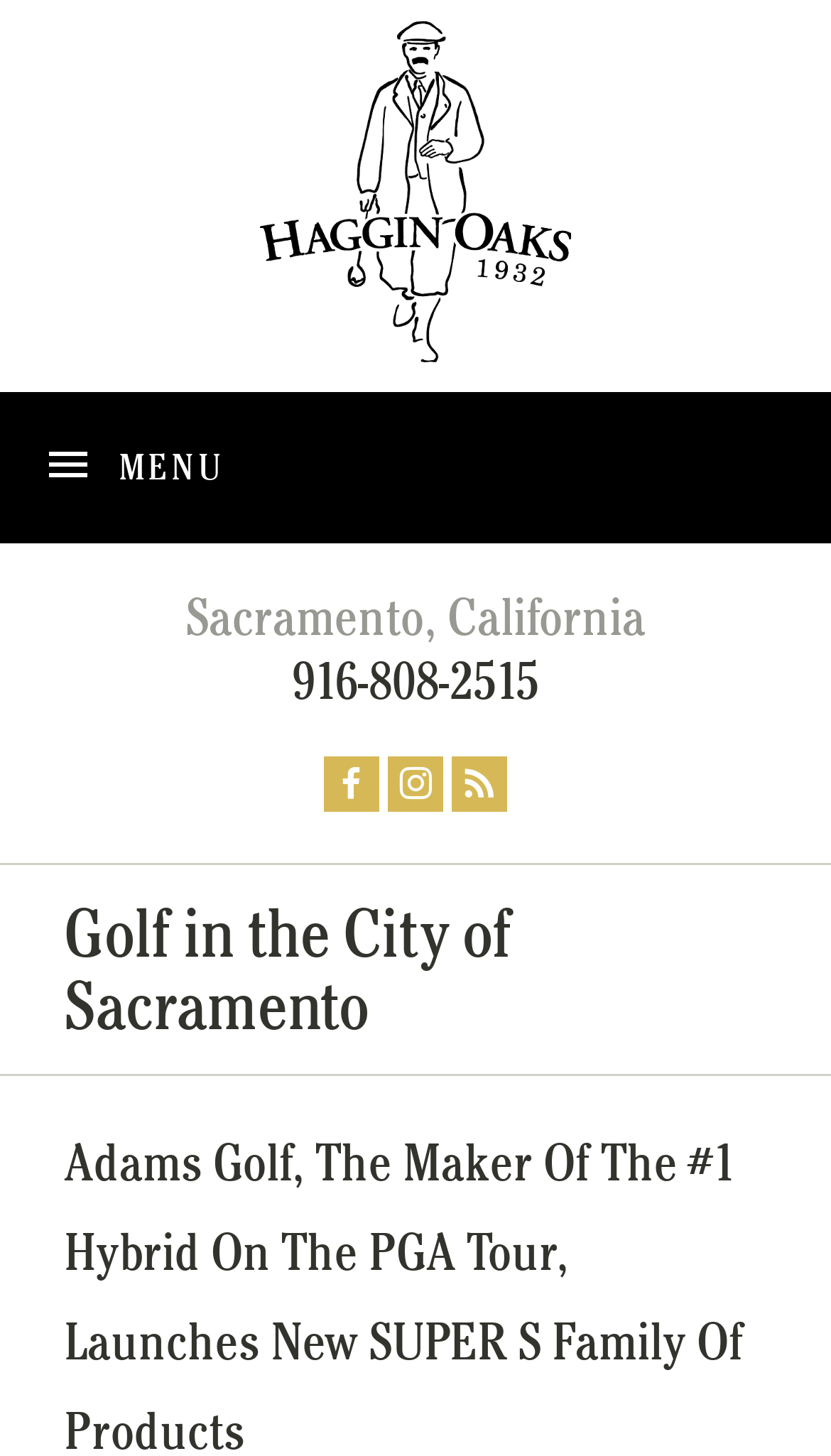What is the name of the company that launched a new product family?
Please provide a single word or phrase as your answer based on the image.

Adams Golf